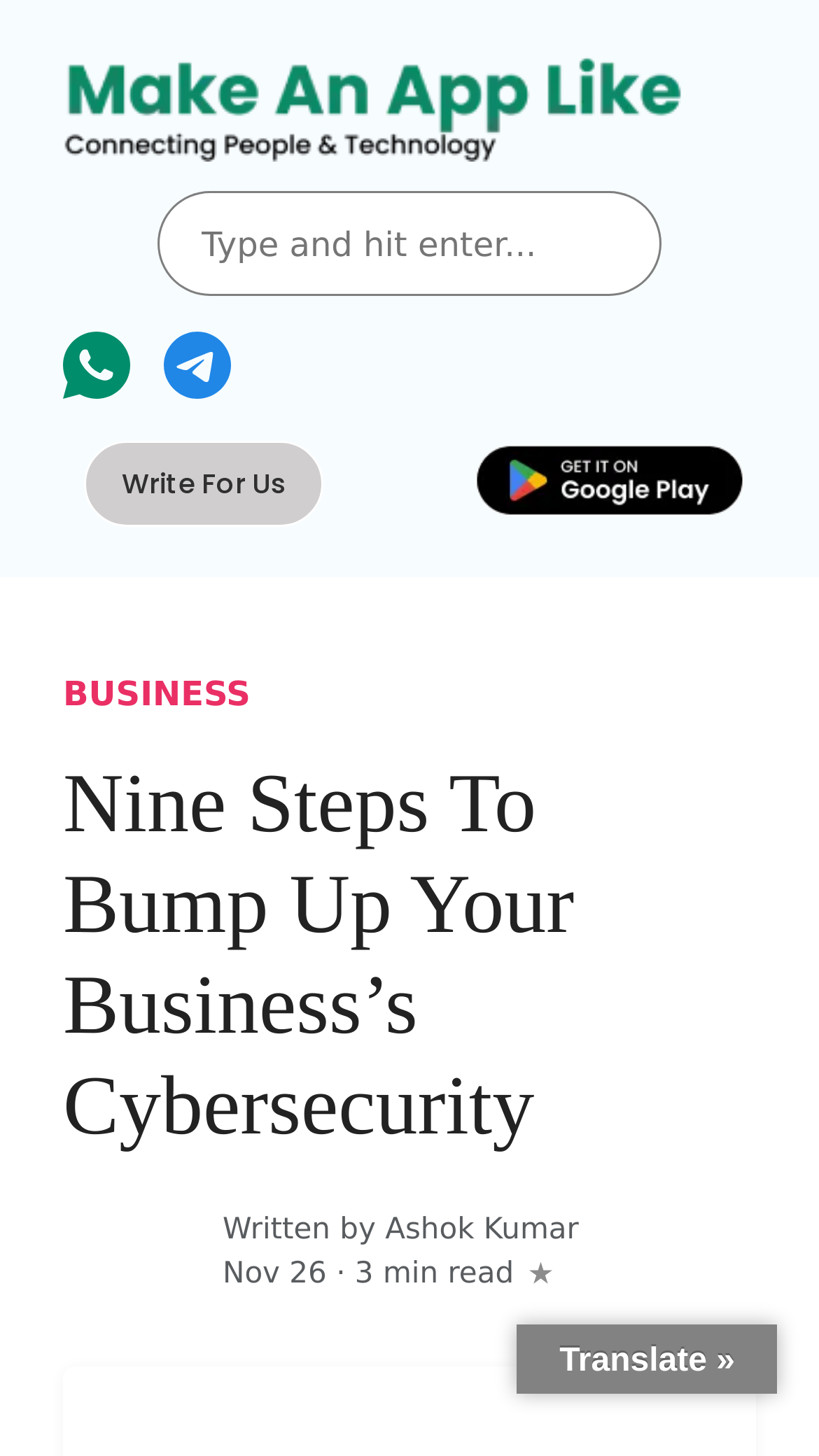Find the headline of the webpage and generate its text content.

Nine Steps To Bump Up Your Business’s Cybersecurity